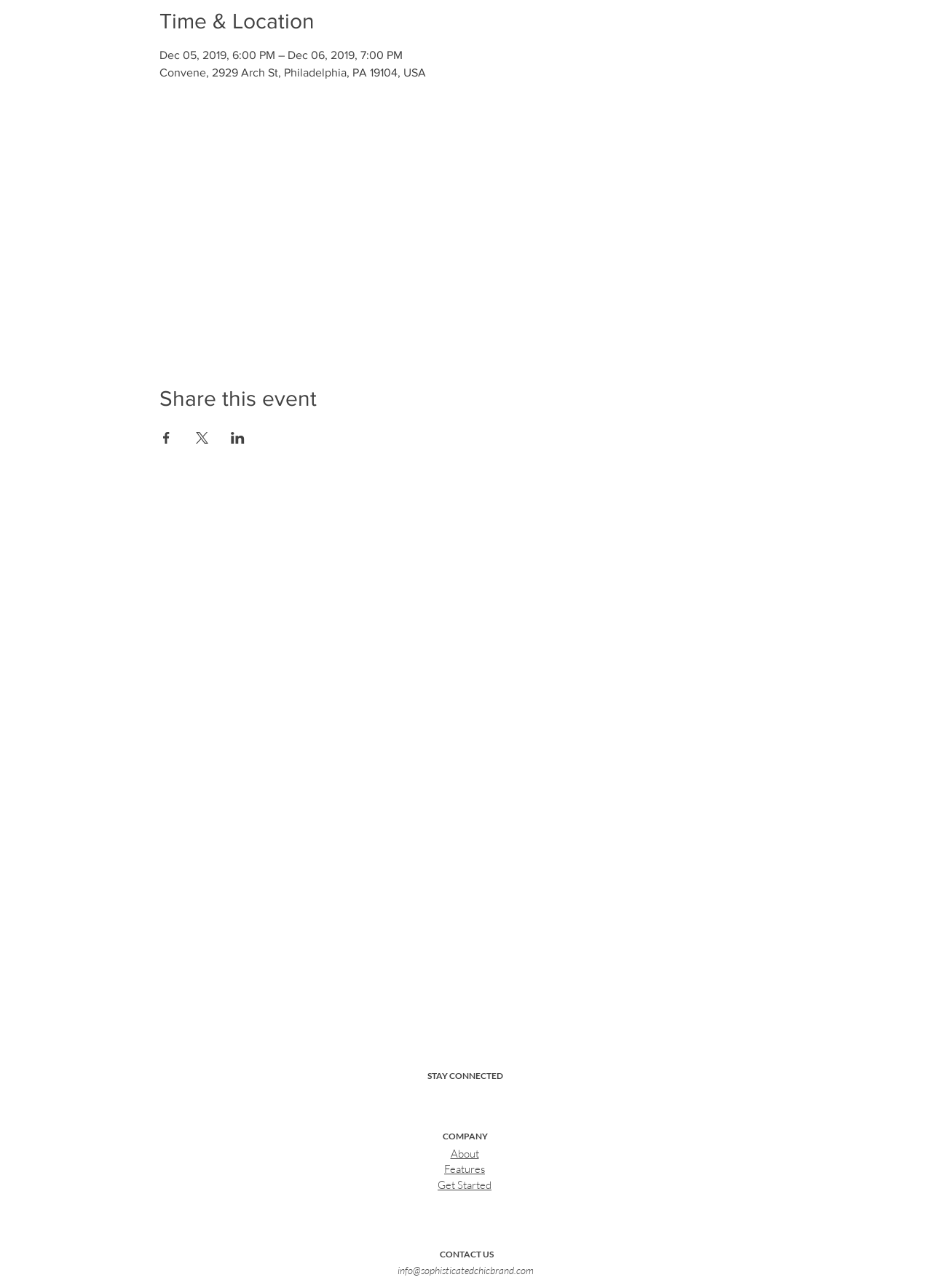Find the bounding box coordinates of the element to click in order to complete the given instruction: "Contact us via email."

[0.426, 0.982, 0.572, 0.991]